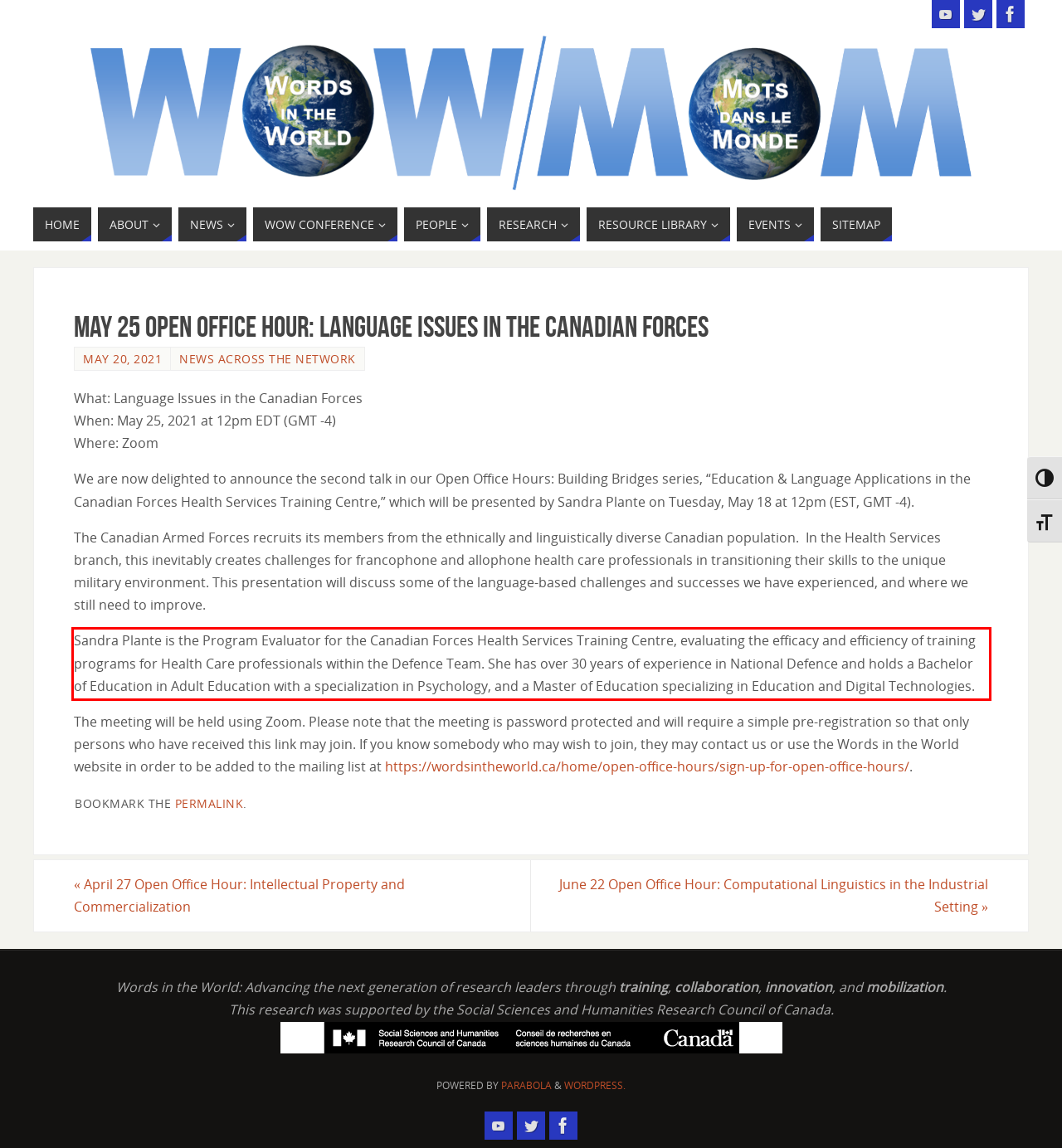Analyze the webpage screenshot and use OCR to recognize the text content in the red bounding box.

Sandra Plante is the Program Evaluator for the Canadian Forces Health Services Training Centre, evaluating the efficacy and efficiency of training programs for Health Care professionals within the Defence Team. She has over 30 years of experience in National Defence and holds a Bachelor of Education in Adult Education with a specialization in Psychology, and a Master of Education specializing in Education and Digital Technologies.